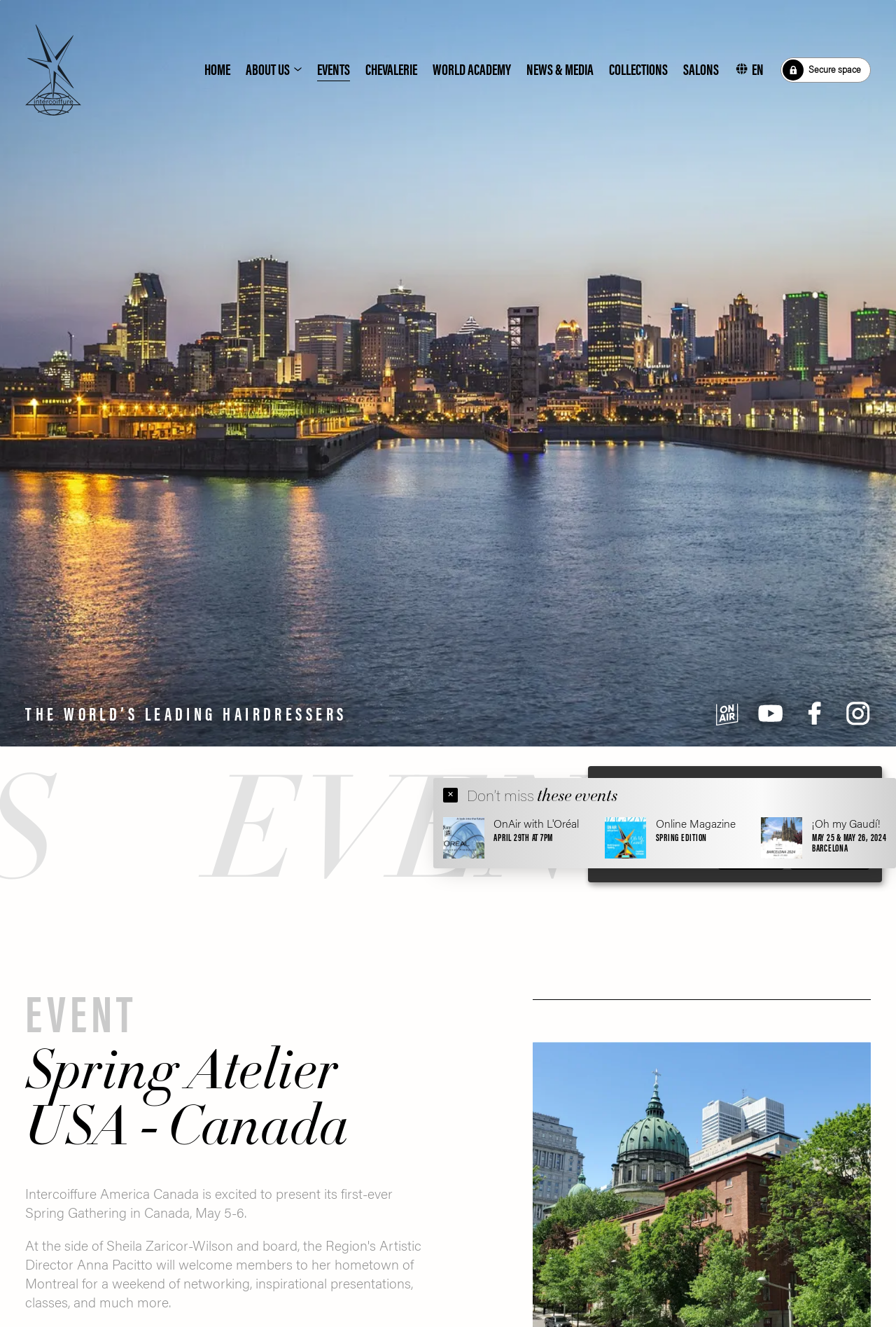How many social media platforms are linked?
Could you give a comprehensive explanation in response to this question?

There are two social media platforms linked, which are Facebook and Instagram, as indicated by the links 'Follow us on Facebook' and 'Follow us on Instagram' at the bottom of the webpage.